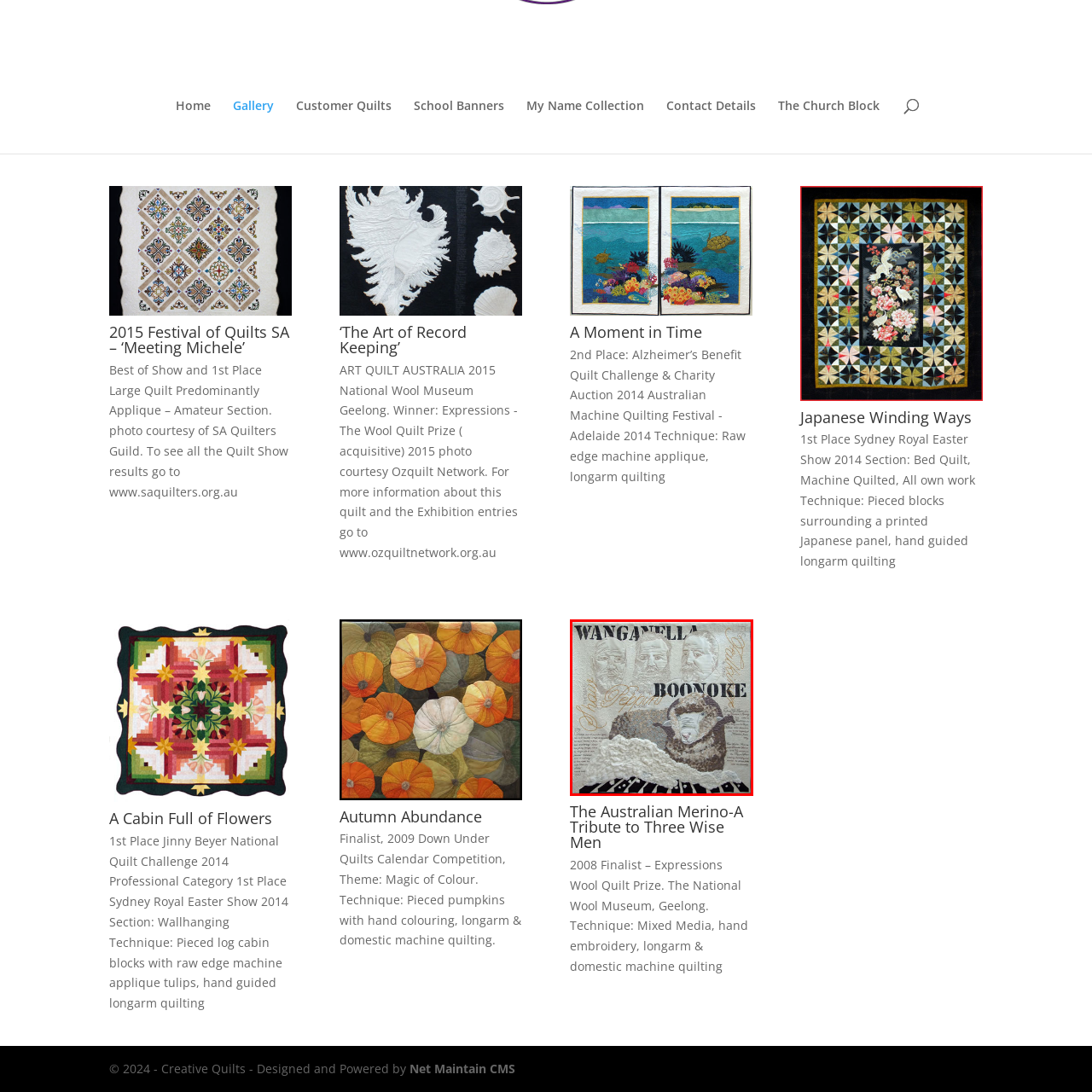Please concentrate on the part of the image enclosed by the red bounding box and answer the following question in detail using the information visible: What award did the quilt receive in 2008?

According to the caption, the quilt was recognized as a finalist in the 2008 Expressions Wool Quilt Prize, which indicates that the quilt was highly regarded and appreciated by the judges and organizers of the prize.